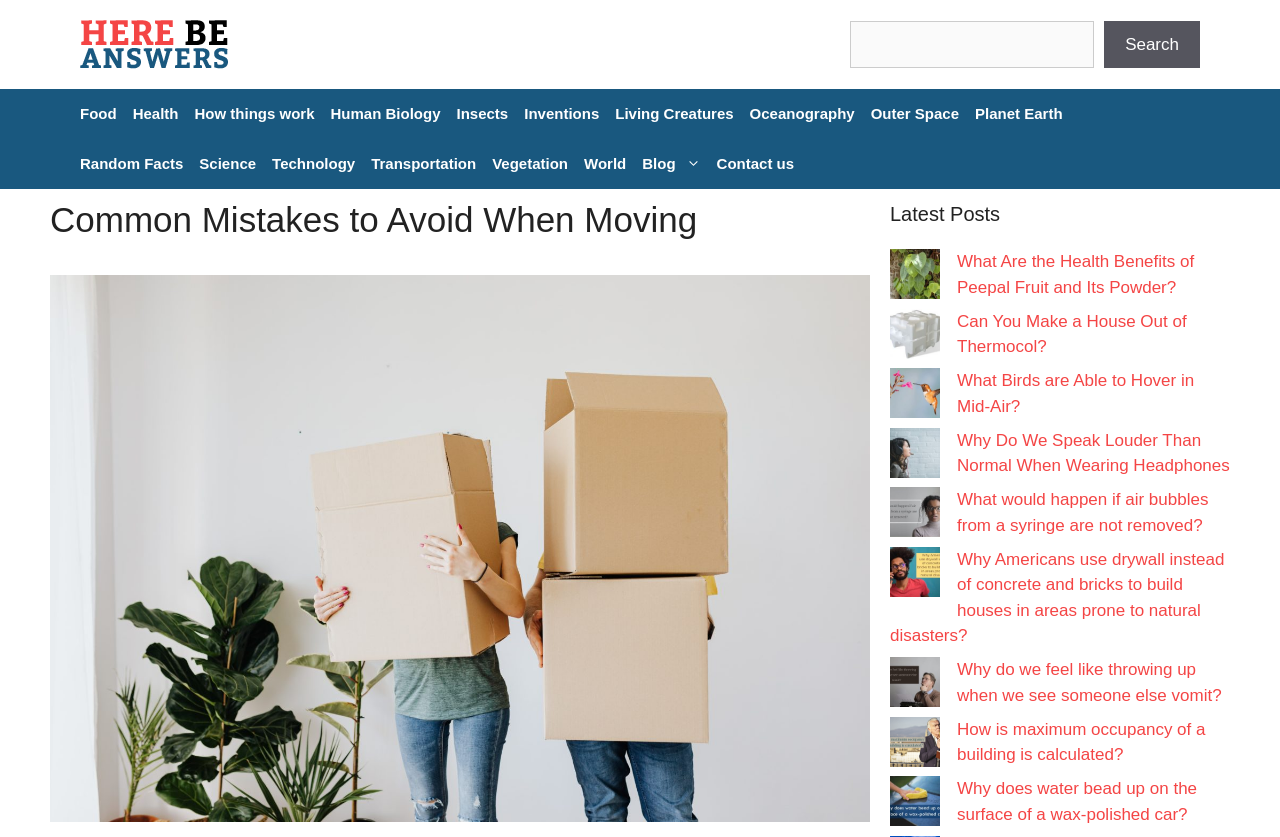Describe all the key features and sections of the webpage thoroughly.

This webpage is about a blog that provides answers to various questions and topics. At the top, there is a banner with a link to "Here Be Answers" and a search bar where users can search for specific topics. Below the banner, there is a navigation menu with links to different categories such as "Food", "Health", "How things work", and more.

The main content of the page is divided into two sections. On the left, there is a heading "Common Mistakes to Avoid When Moving" with an image related to the topic. Below the heading, there is a brief article discussing the mistakes people make when moving.

On the right, there is a section titled "Latest Posts" with a list of links to various articles. Each link has a corresponding image and a brief summary of the article. The articles cover a range of topics, including the health benefits of peepal fruit, making a house out of thermocol, birds that can hover in mid-air, and more. There are 10 articles in total, each with a link to read more.

Overall, the webpage is a blog that provides informative articles on various topics, with a focus on answering questions and providing explanations for different phenomena.